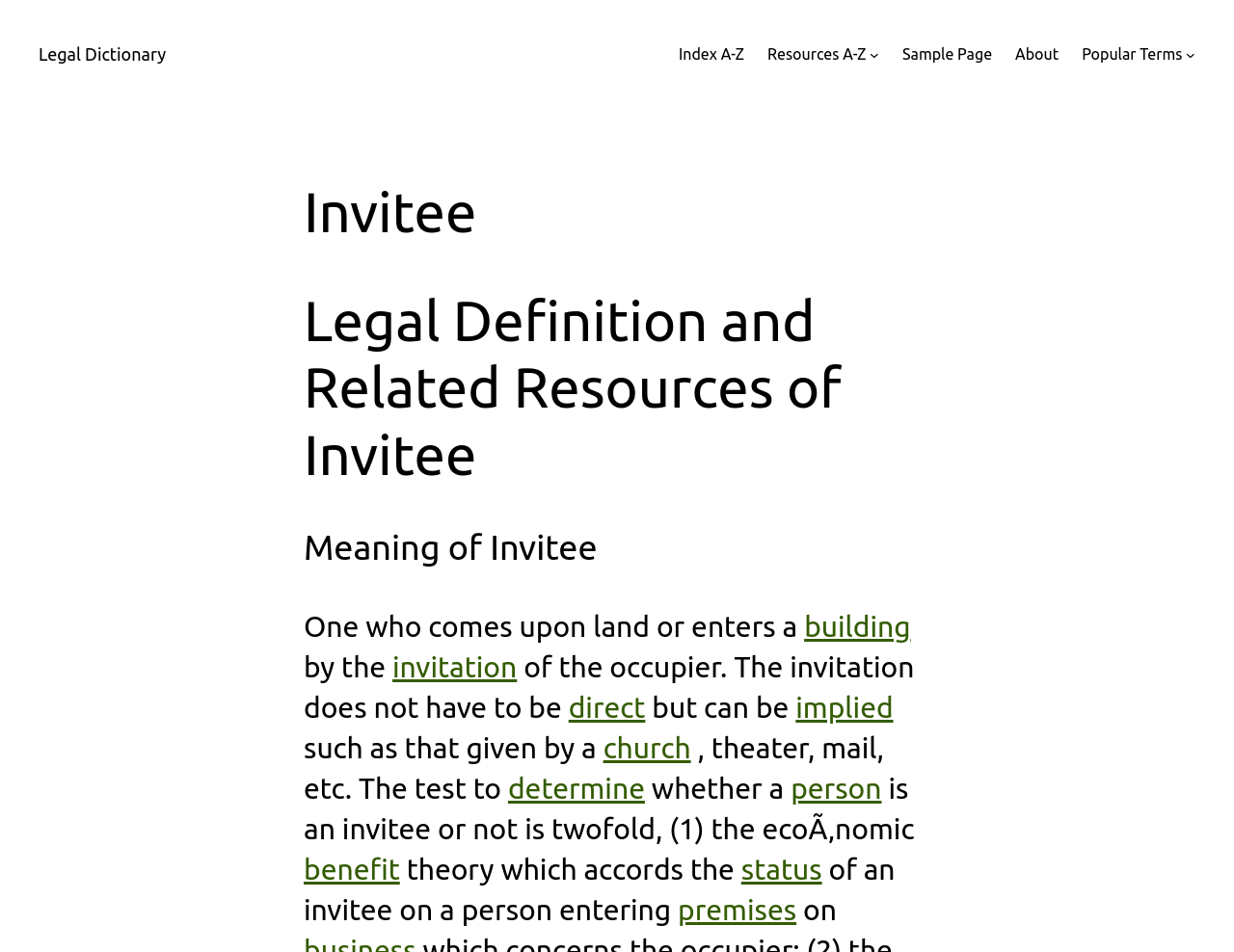Respond with a single word or phrase to the following question:
What type of location is mentioned as an example of where an invitee may be present?

Church